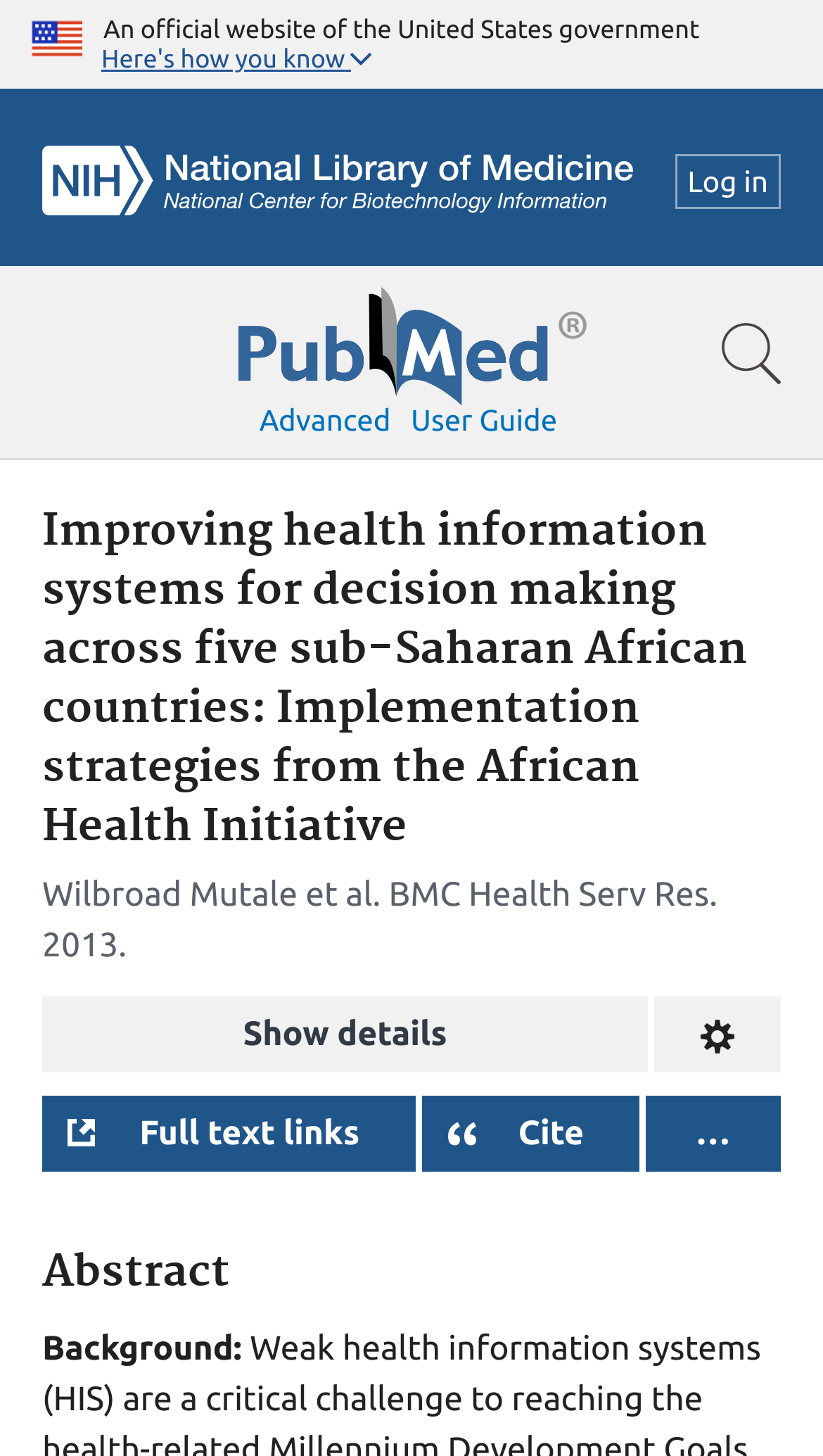Who is the author of the research paper?
We need a detailed and meticulous answer to the question.

The static text elements with the descriptions 'Wilbroad Mutale' and 'et al.' are located near each other, indicating that Wilbroad Mutale is the author of the research paper, along with others.